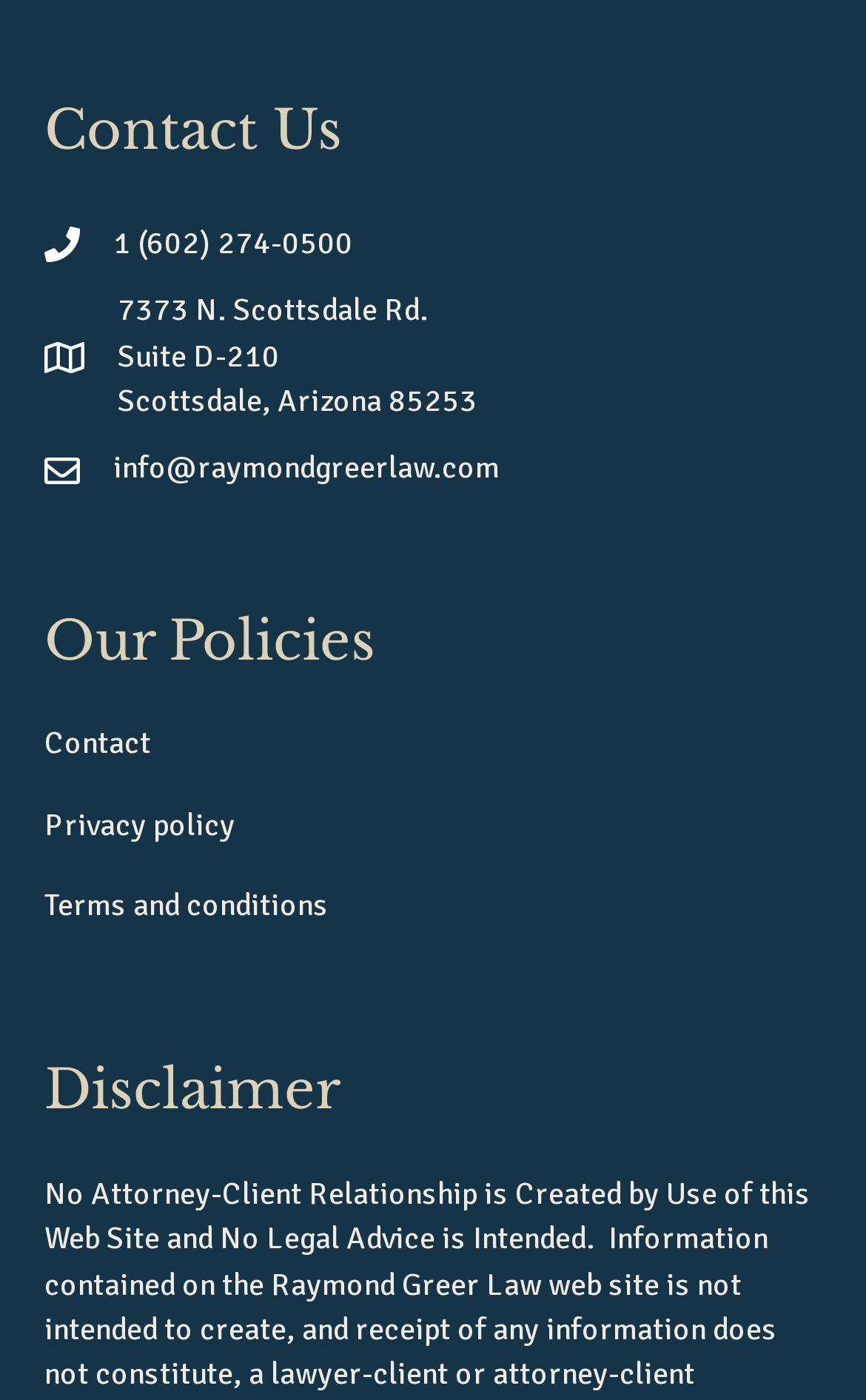With reference to the image, please provide a detailed answer to the following question: How many policy links are available?

I counted the number of link elements under the 'Our Policies' heading and found three links: 'Contact', 'Privacy policy', and 'Terms and conditions'.